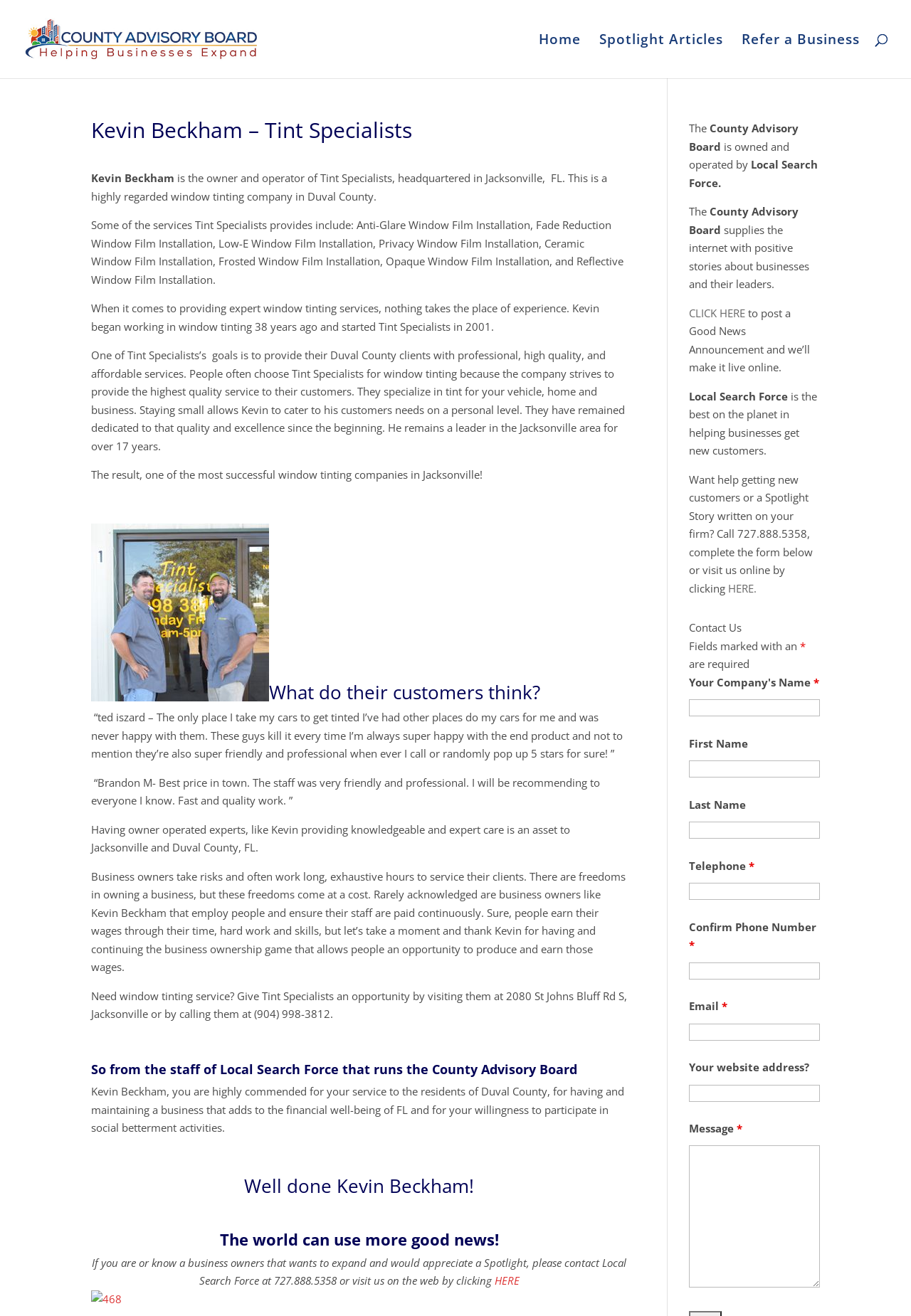Identify the bounding box coordinates of the part that should be clicked to carry out this instruction: "Click on the 'HERE' link to post a Good News Announcement".

[0.543, 0.968, 0.57, 0.978]